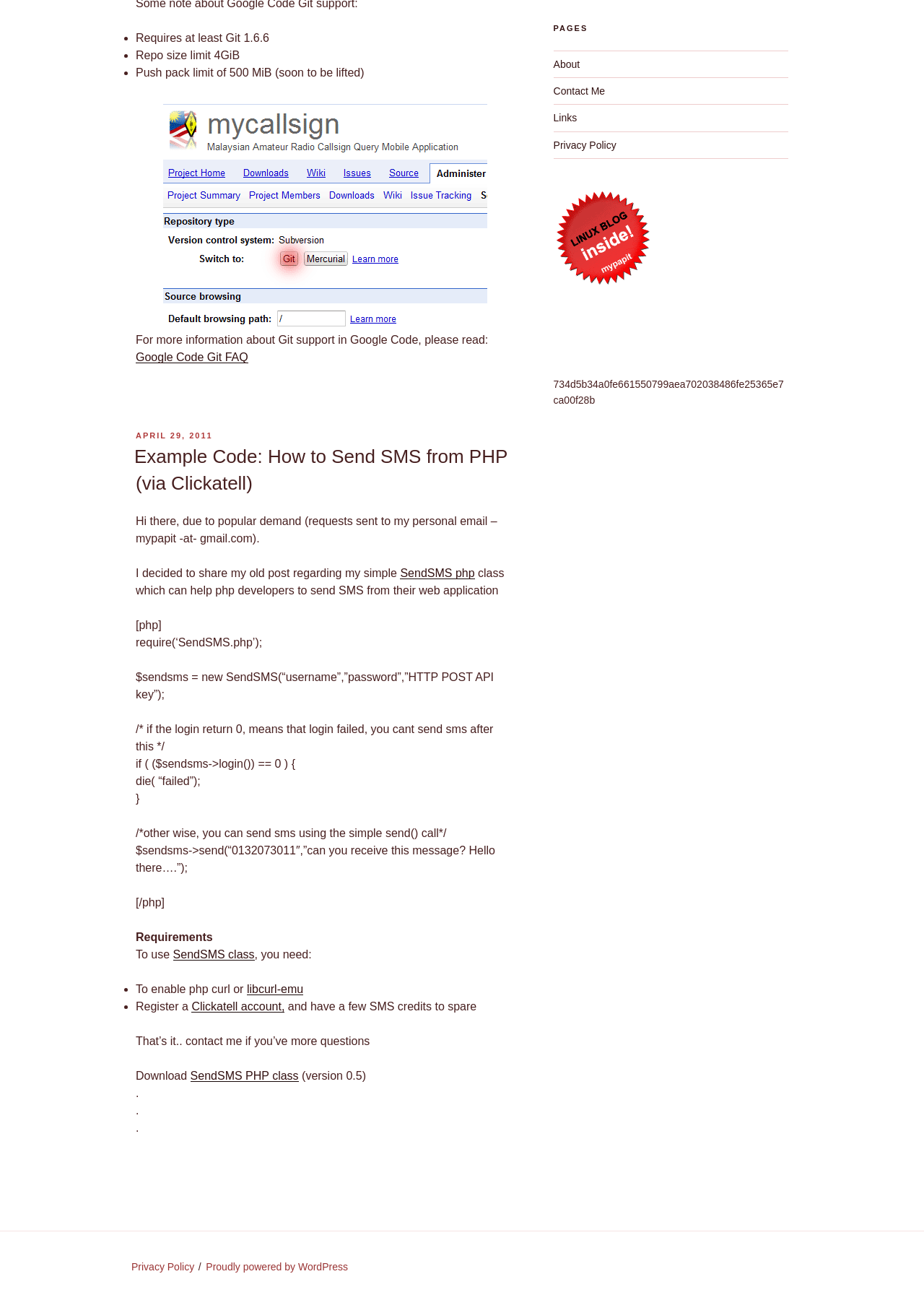Find the bounding box coordinates for the HTML element described in this sentence: "Links". Provide the coordinates as four float numbers between 0 and 1, in the format [left, top, right, bottom].

[0.599, 0.086, 0.624, 0.095]